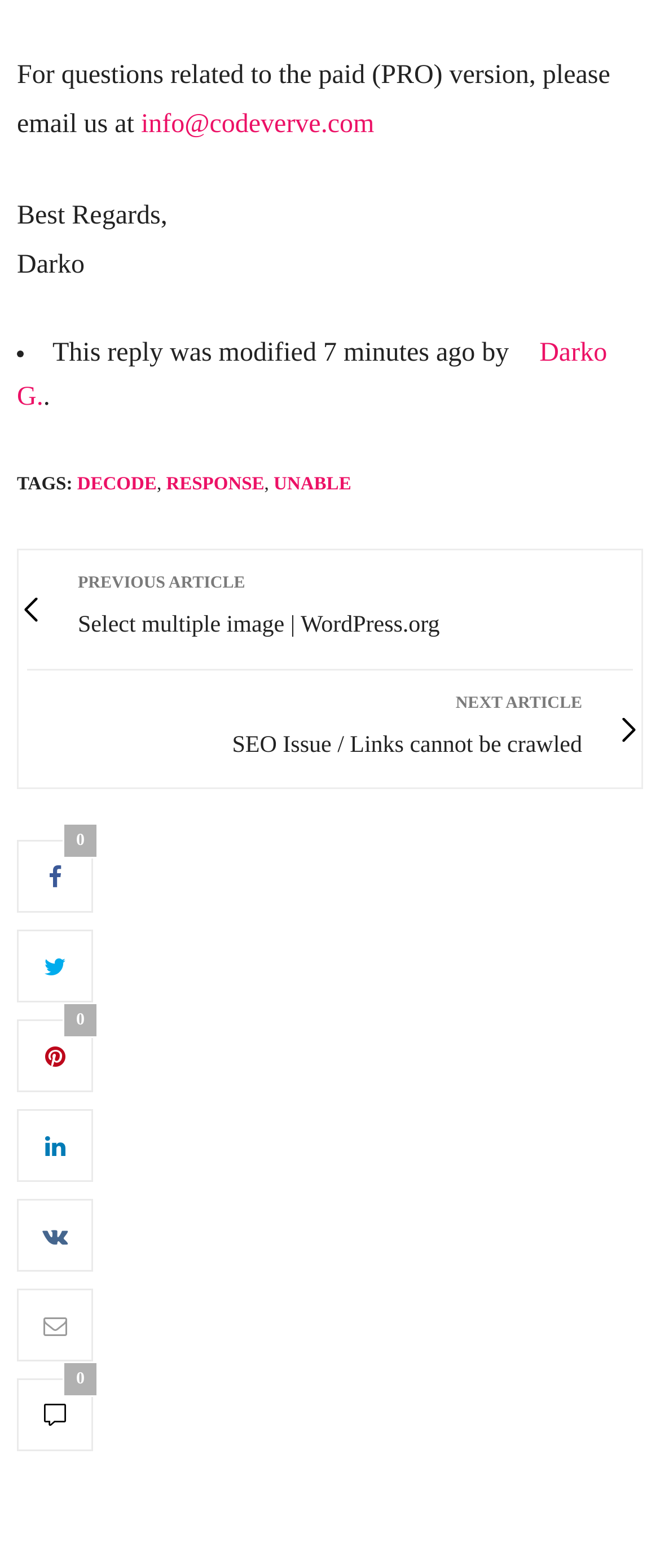How many links are on the top left?
Give a detailed response to the question by analyzing the screenshot.

I counted the number of links on the top left of the webpage, and there are 6 links with icons and numbers.